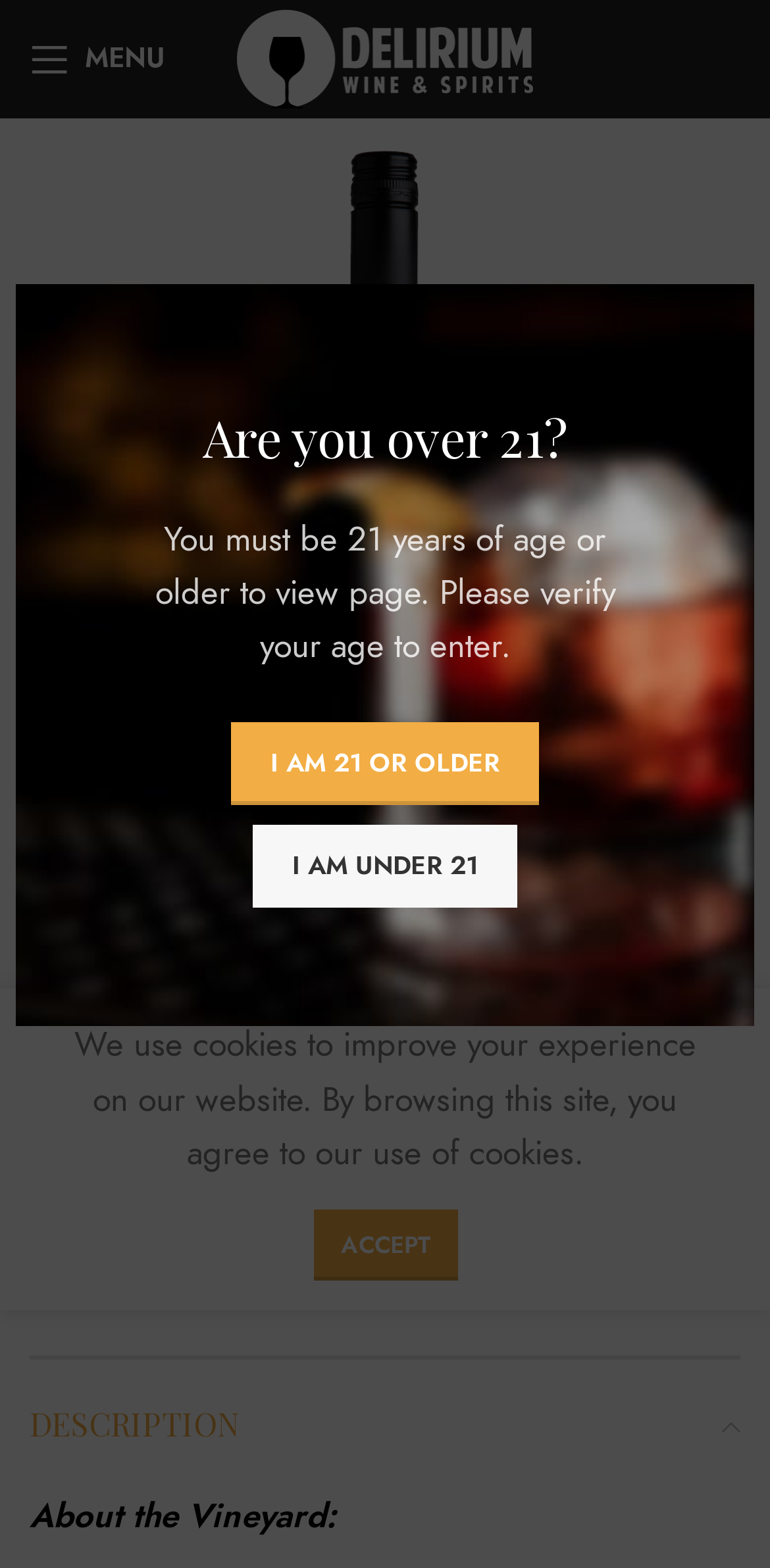Locate the bounding box coordinates of the item that should be clicked to fulfill the instruction: "Go back to main site".

None